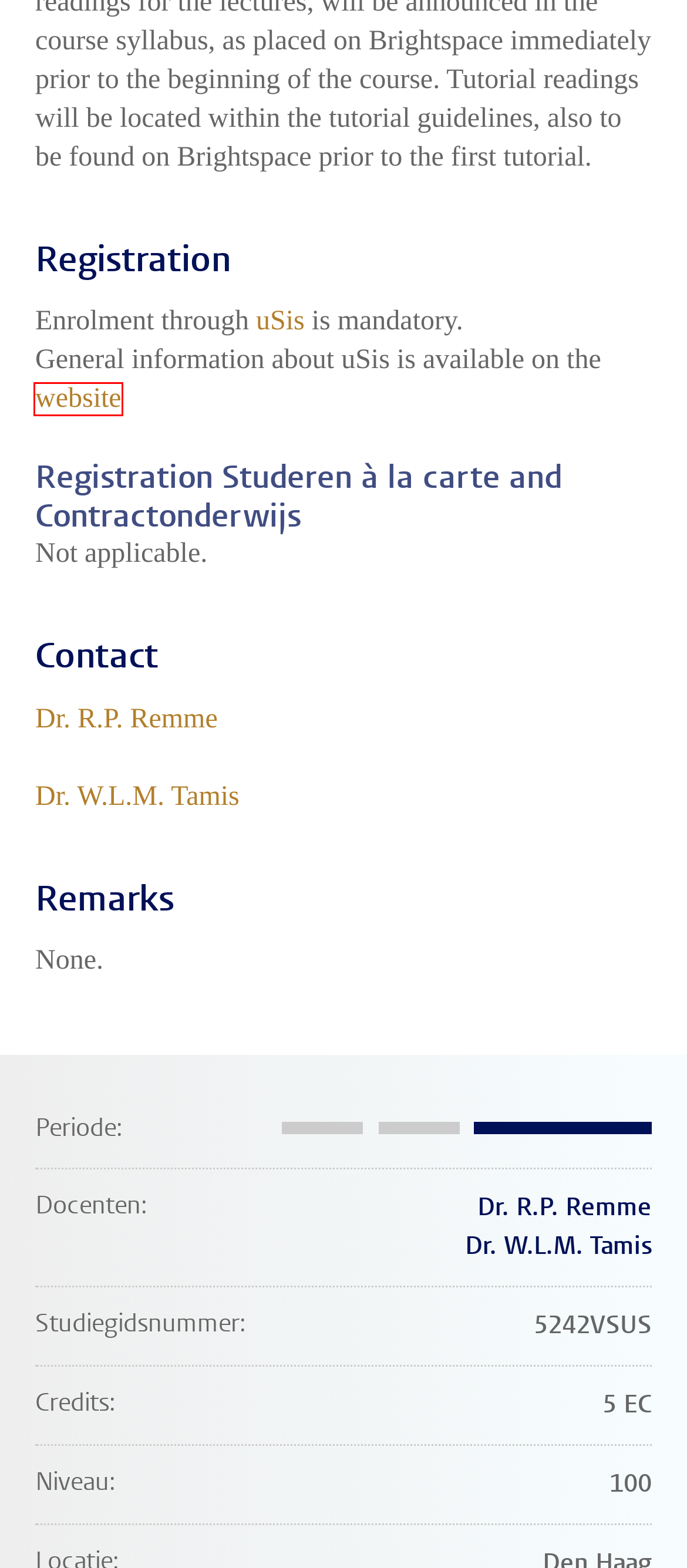You have been given a screenshot of a webpage, where a red bounding box surrounds a UI element. Identify the best matching webpage description for the page that loads after the element in the bounding box is clicked. Options include:
A. Roy Remme - Universiteit Leiden
B. Your student registration - Leiden University
C. Roy Remme - Leiden University
D. Regulations - Leiden University
E. Wil Tamis - Universiteit Leiden
F. Wil Tamis - Leiden University
G. Studentenwebsite - Universiteit Leiden
H. Urban Studies (Bachelor 2020-2021) - Studiegids - Universiteit Leiden

B